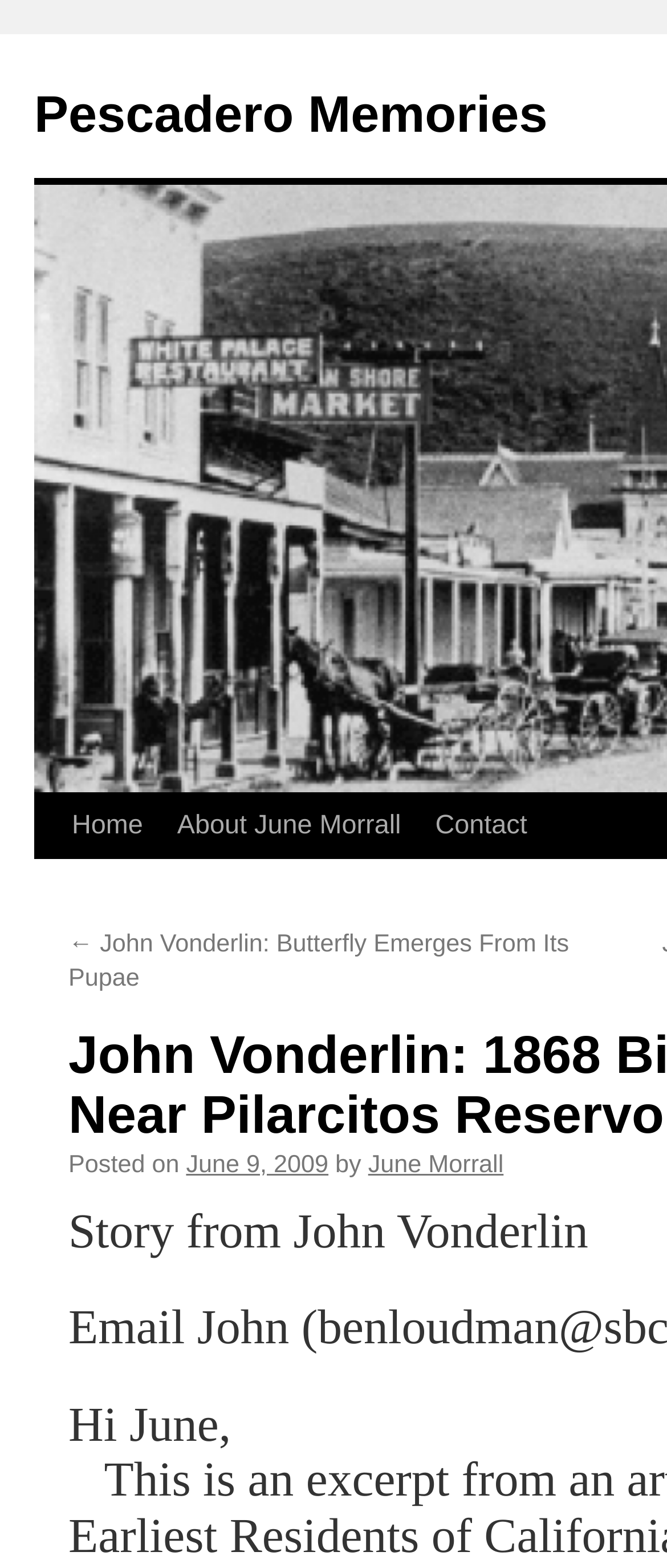Offer a detailed account of what is visible on the webpage.

The webpage is about a story from John Vonderlin, specifically about a 1868 Bison Skull Found Near Pilarcitos Reservoir. At the top left of the page, there is a link to "Pescadero Memories". Below it, there is a link to "Skip to content". 

On the top right, there are three links: "Home", "About June Morrall", and "Contact", arranged from left to right. 

Below these links, there is a navigation link "← John Vonderlin: Butterfly Emerges From Its Pupae" on the left, and a text "Posted on" followed by a link to the date "June 9, 2009" on the right. 

Further down, there is a text "by" followed by a link to "June Morrall". 

The main content of the page starts with a text "Story from John Vonderlin", followed by a text "Email John (" and then a greeting "Hi June,".